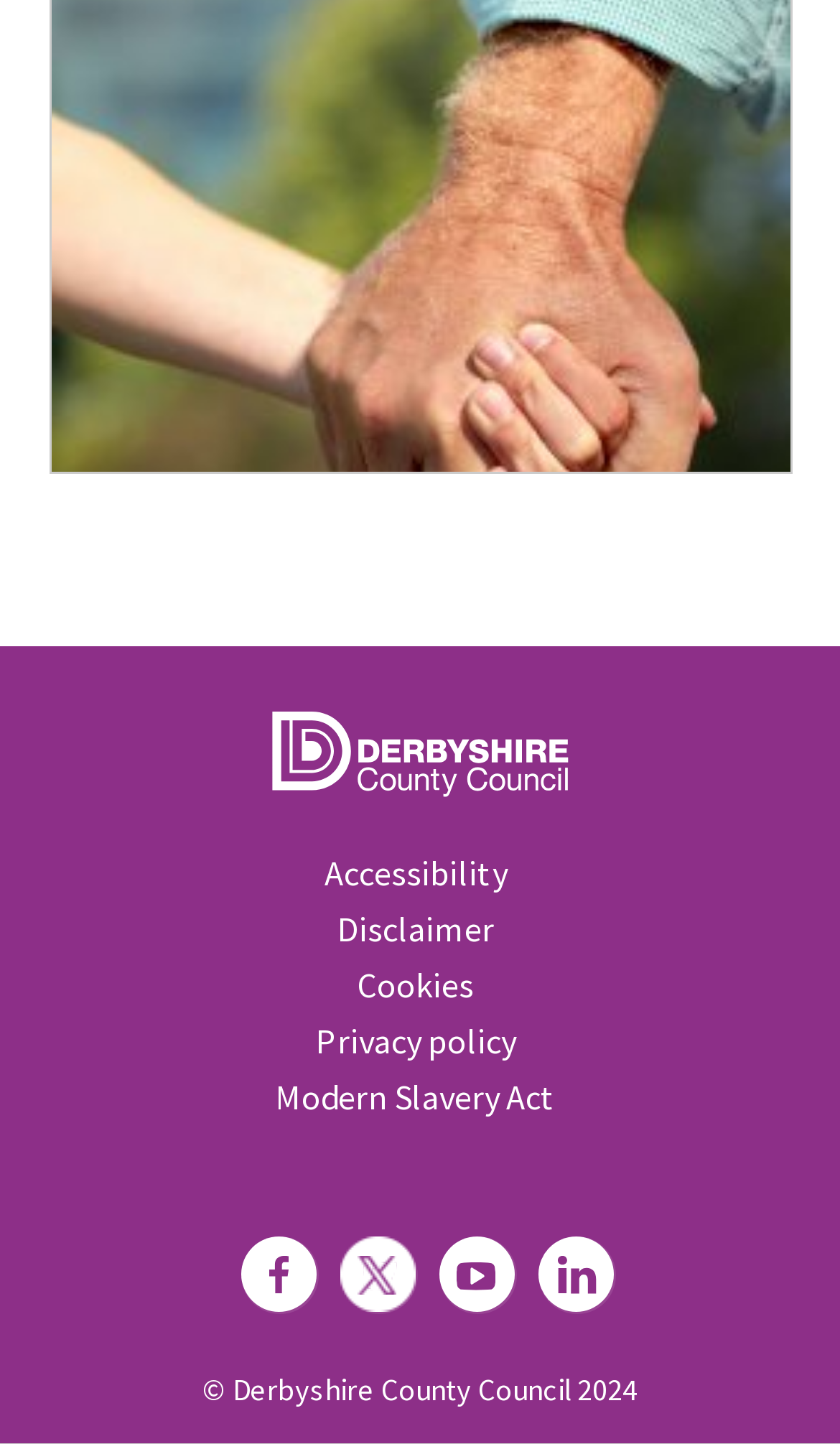Bounding box coordinates are specified in the format (top-left x, top-left y, bottom-right x, bottom-right y). All values are floating point numbers bounded between 0 and 1. Please provide the bounding box coordinate of the region this sentence describes: Disclaimer

[0.114, 0.624, 0.876, 0.663]